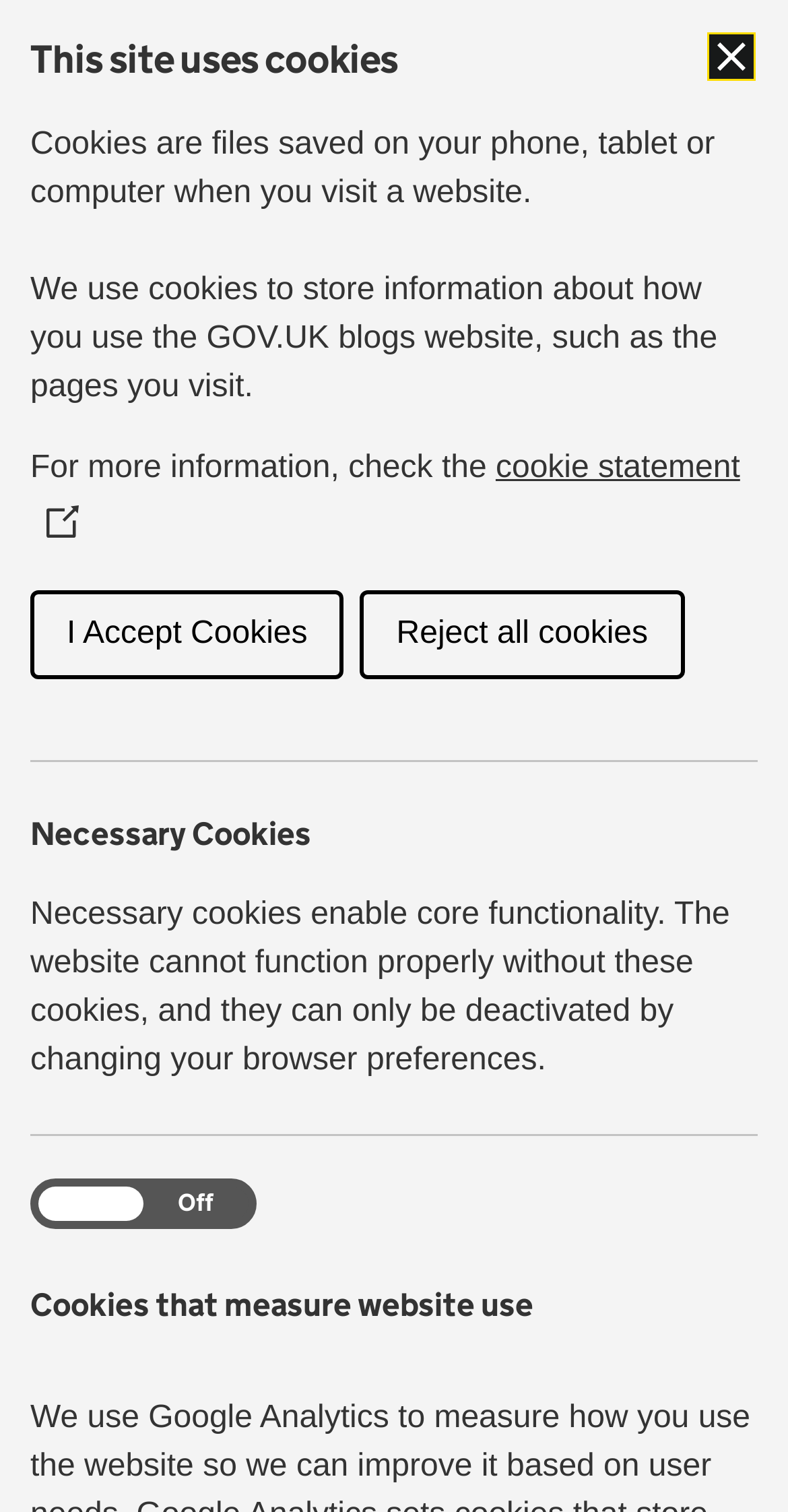Generate the text content of the main headline of the webpage.

This site uses cookies